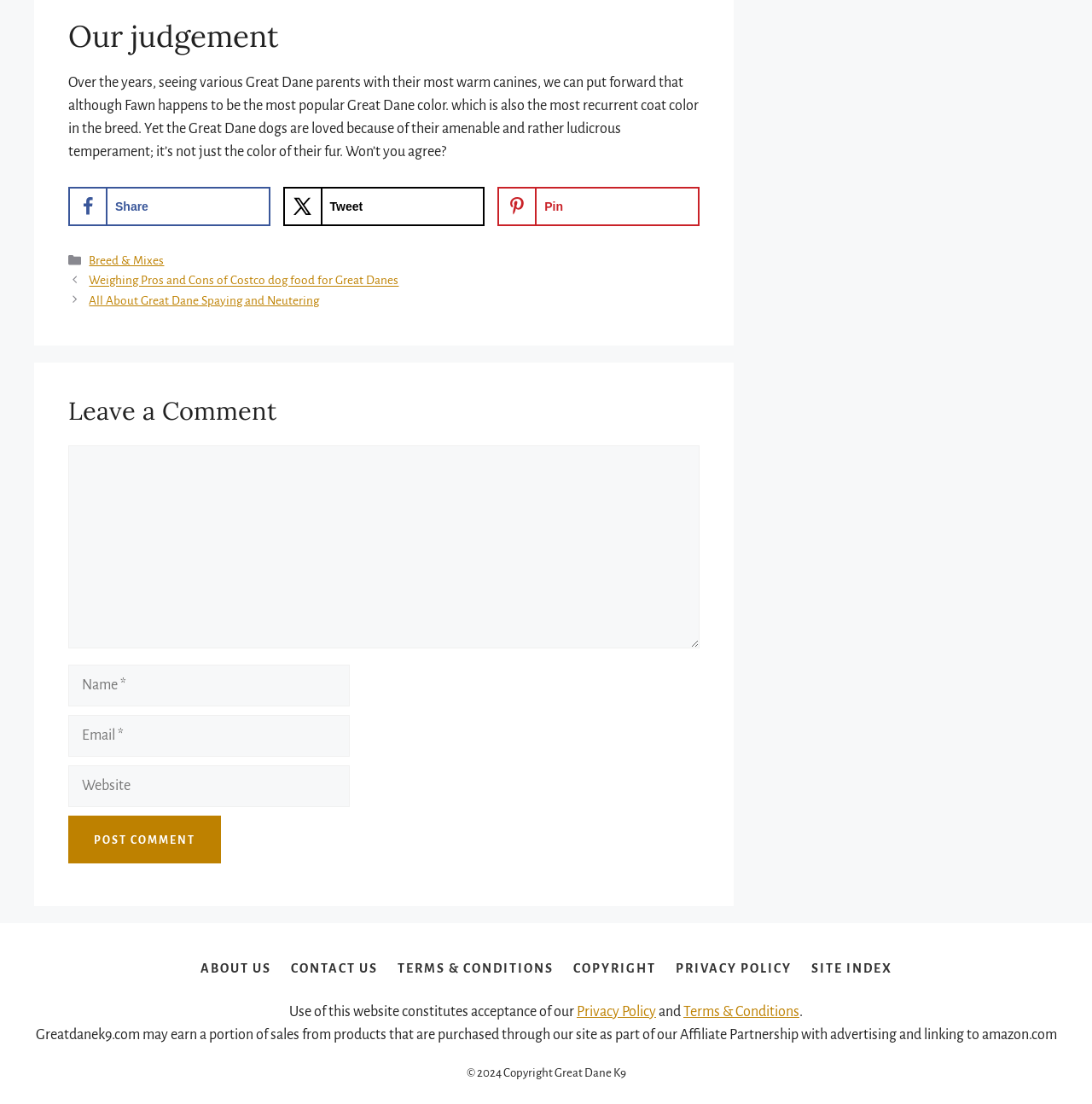Can you specify the bounding box coordinates of the area that needs to be clicked to fulfill the following instruction: "Leave a comment"?

[0.062, 0.359, 0.641, 0.388]